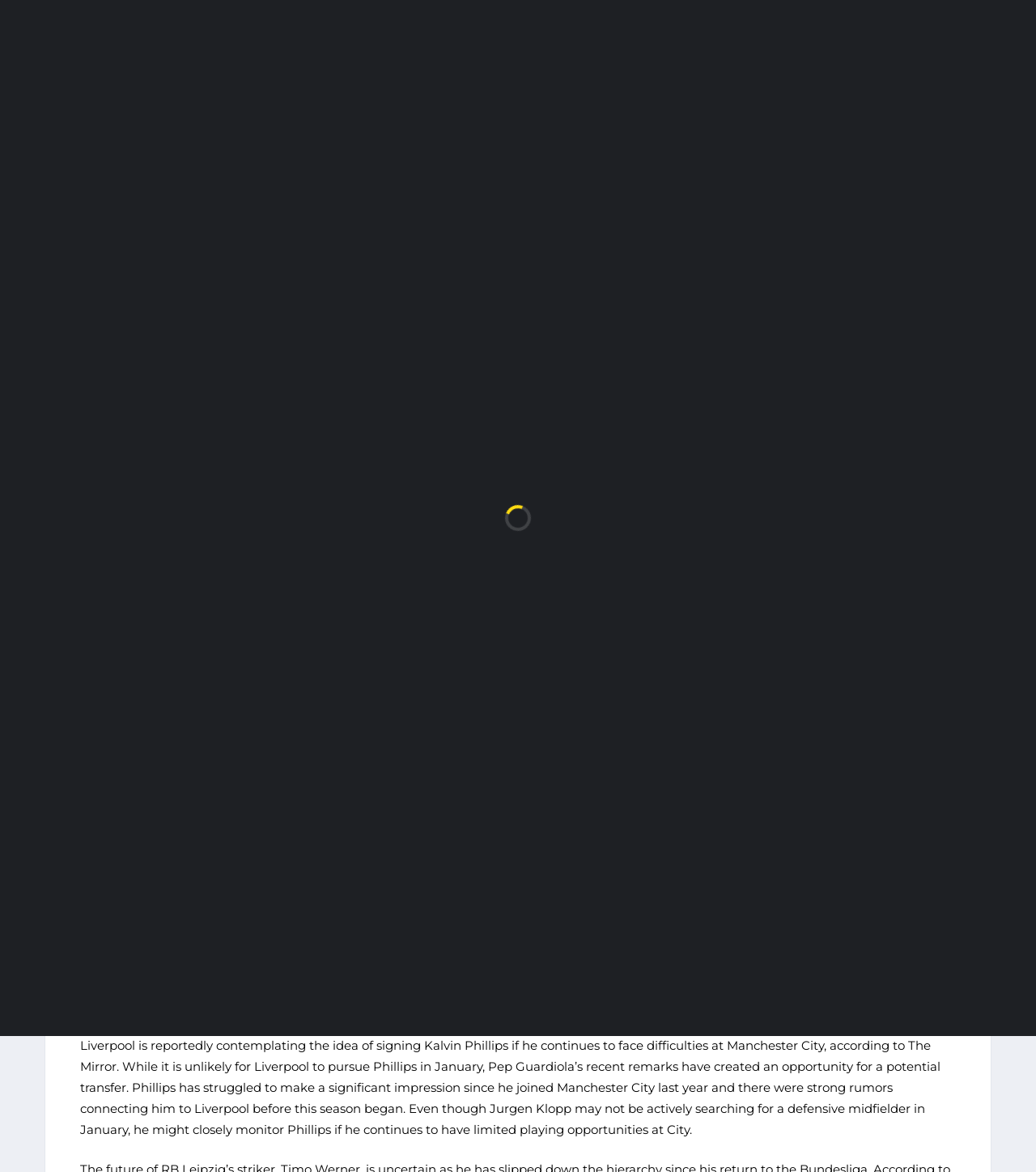What is the current status of Kalvin Phillips at Manchester City?
Answer the question based on the image using a single word or a brief phrase.

Struggling to make an impact